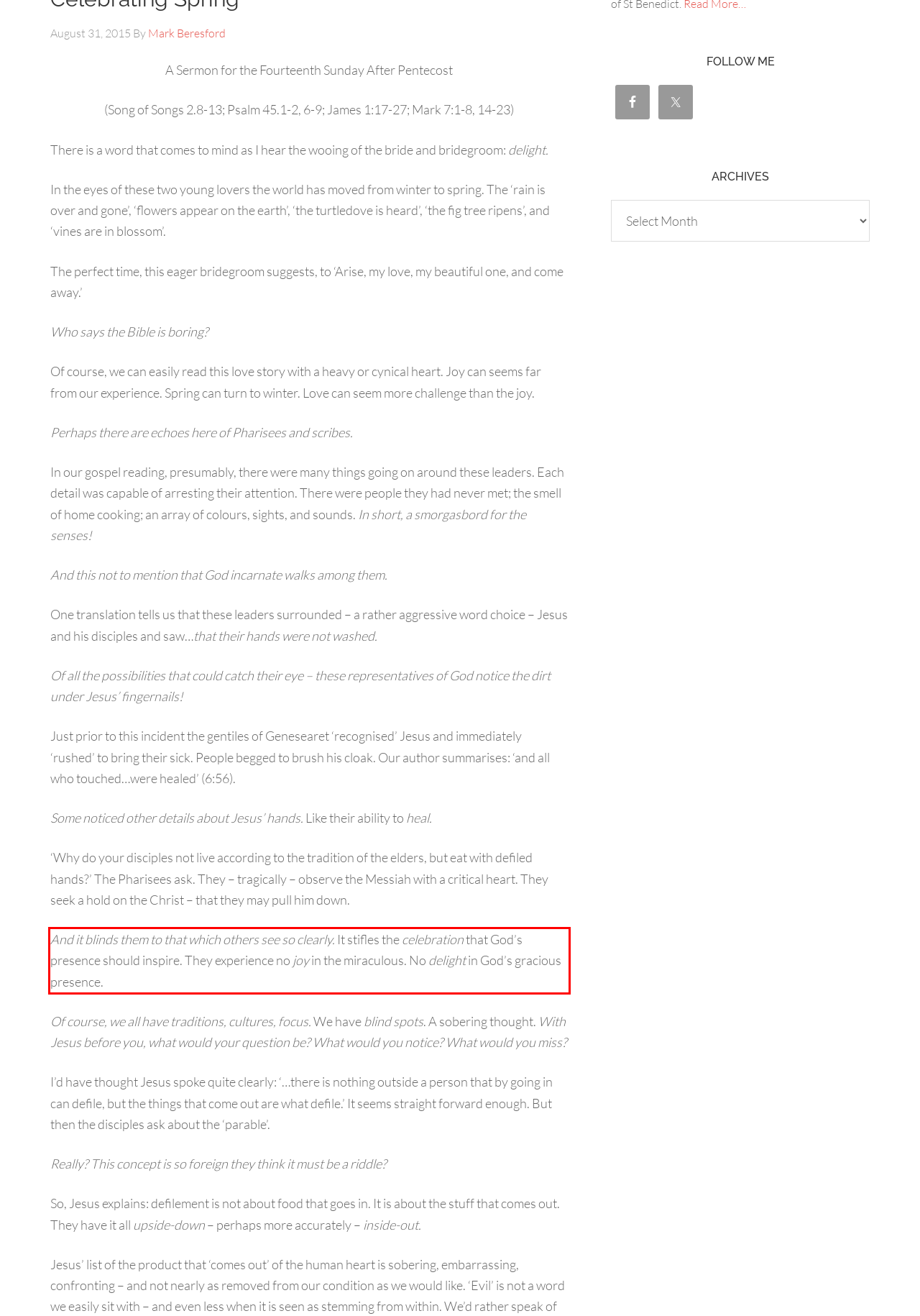From the given screenshot of a webpage, identify the red bounding box and extract the text content within it.

And it blinds them to that which others see so clearly. It stifles the celebration that God’s presence should inspire. They experience no joy in the miraculous. No delight in God’s gracious presence.